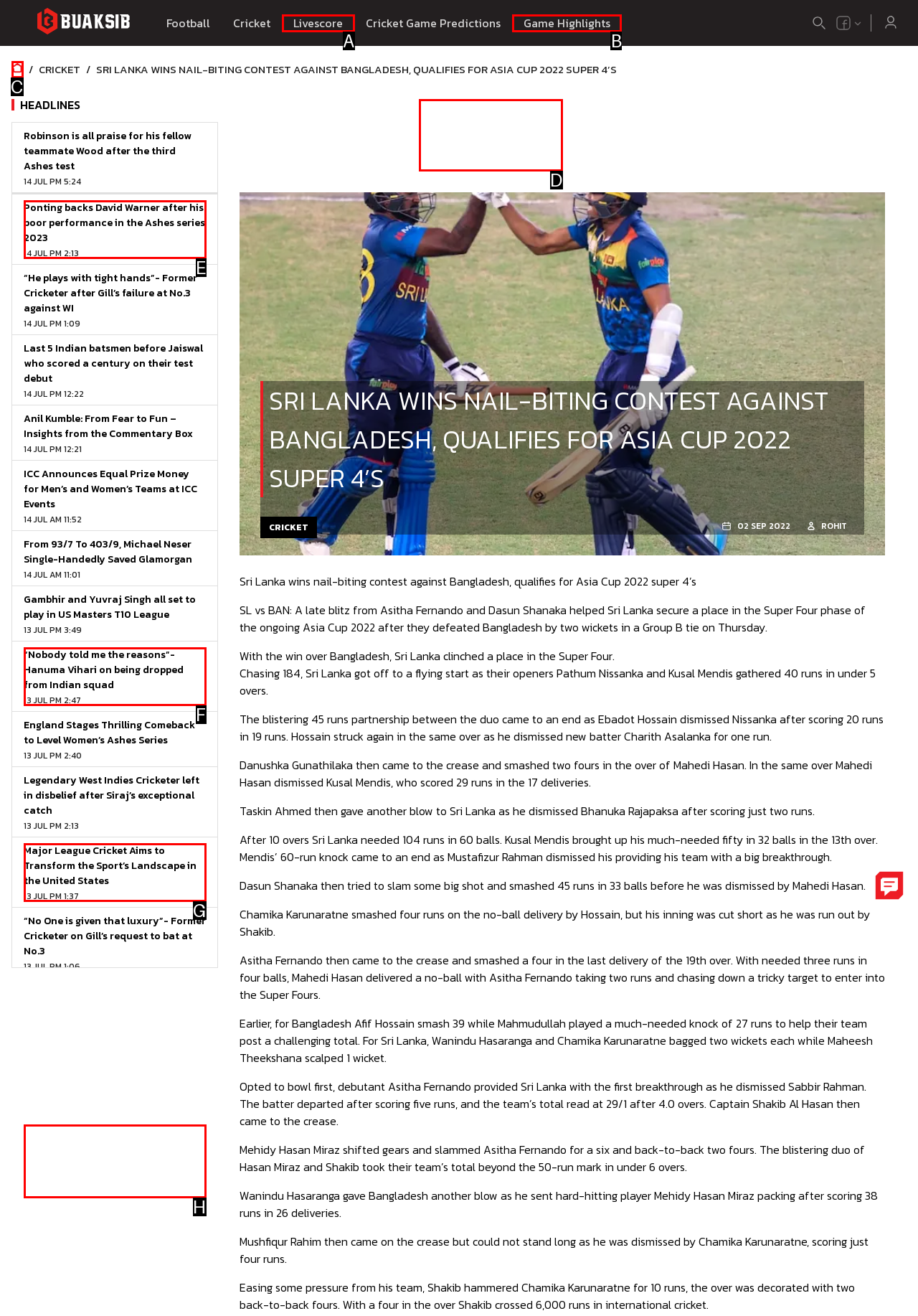Which option should be clicked to execute the task: Click on the 'Game Highlights' link?
Reply with the letter of the chosen option.

B